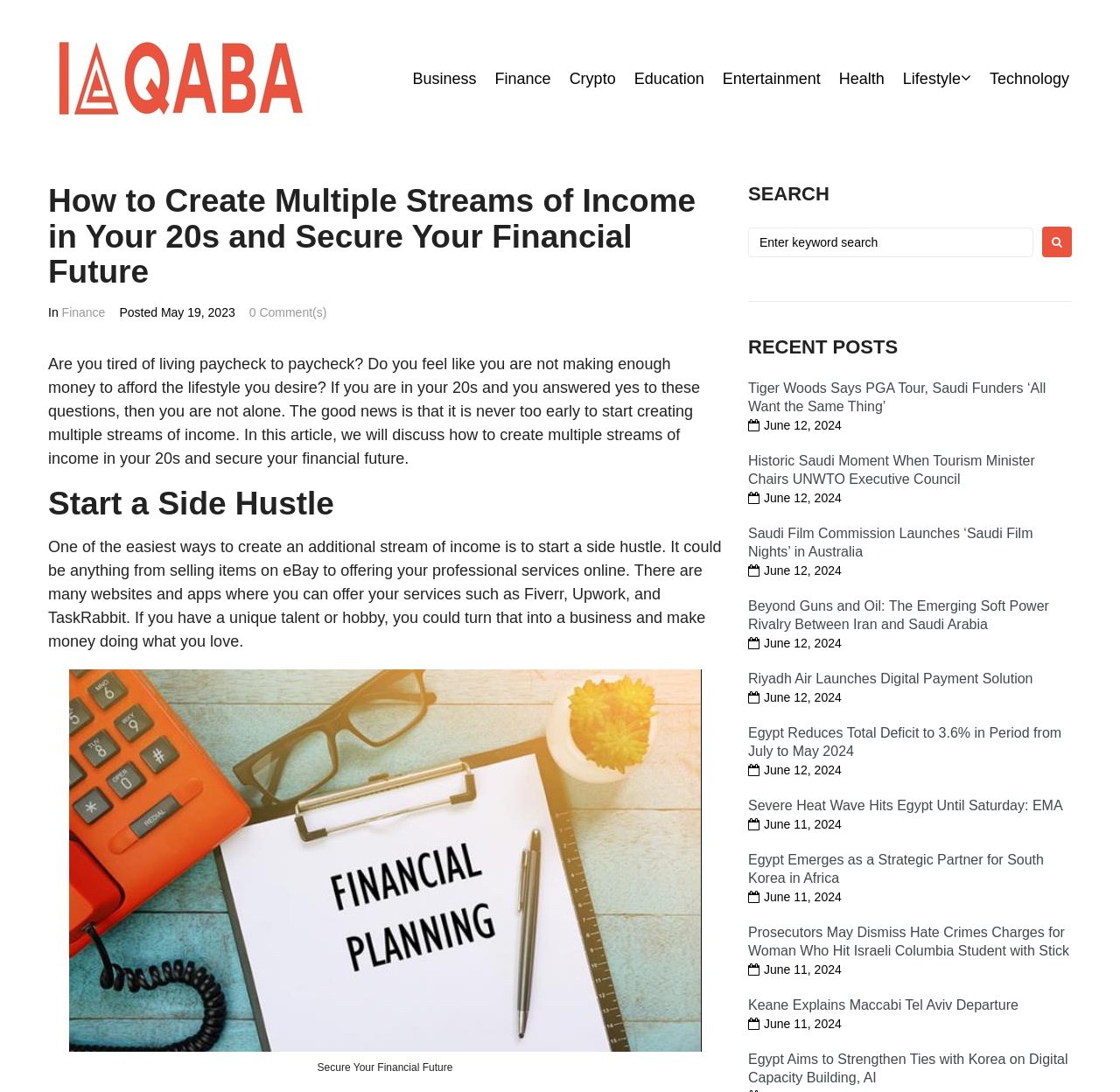Could you please study the image and provide a detailed answer to the question:
What is the theme of the image in the article?

The image in the article has a caption 'Secure Your Financial Future' which suggests that the theme of the image is related to financial security and stability.